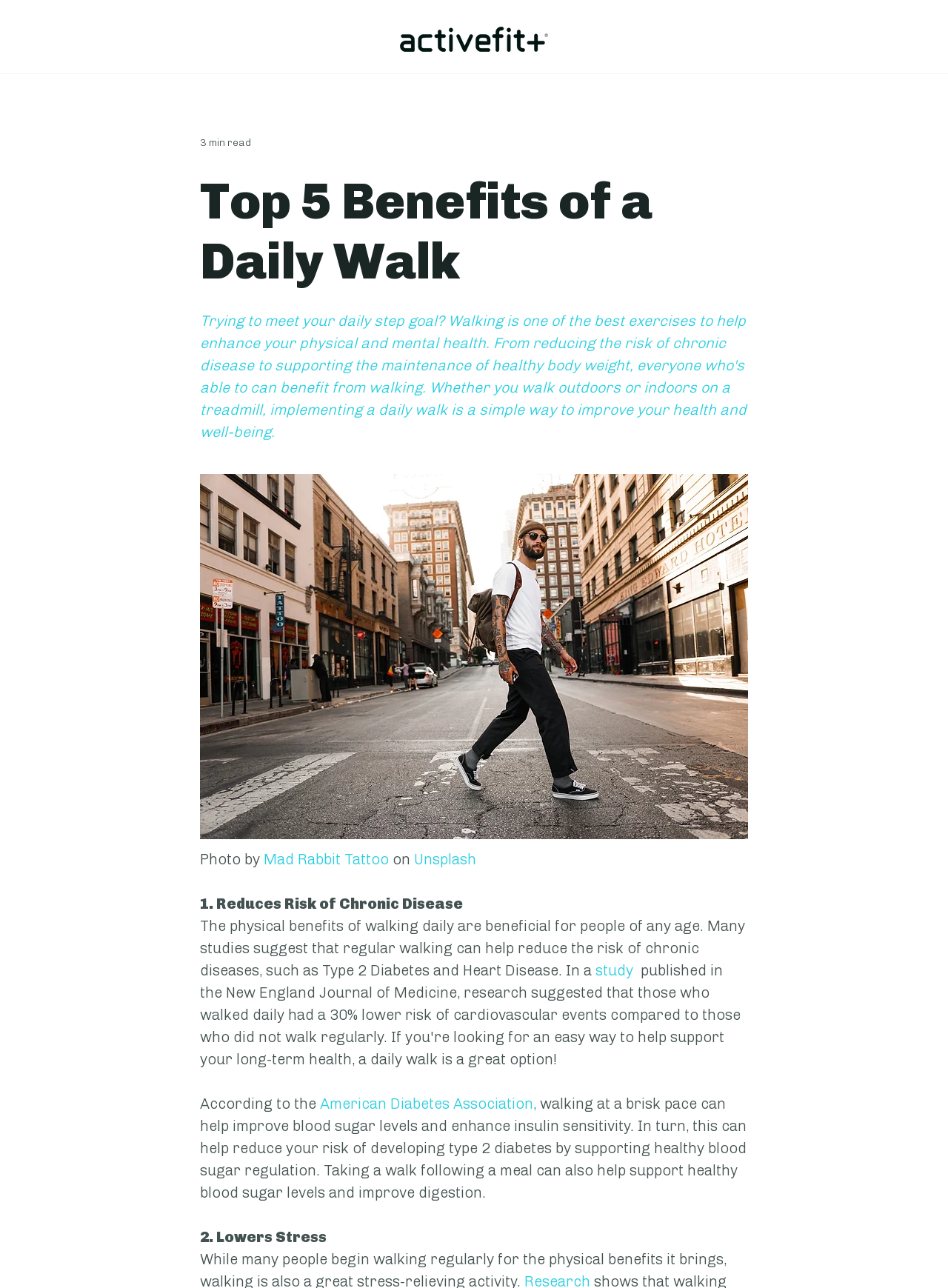What is the logo of this website?
Based on the image, provide a one-word or brief-phrase response.

ActiveFit